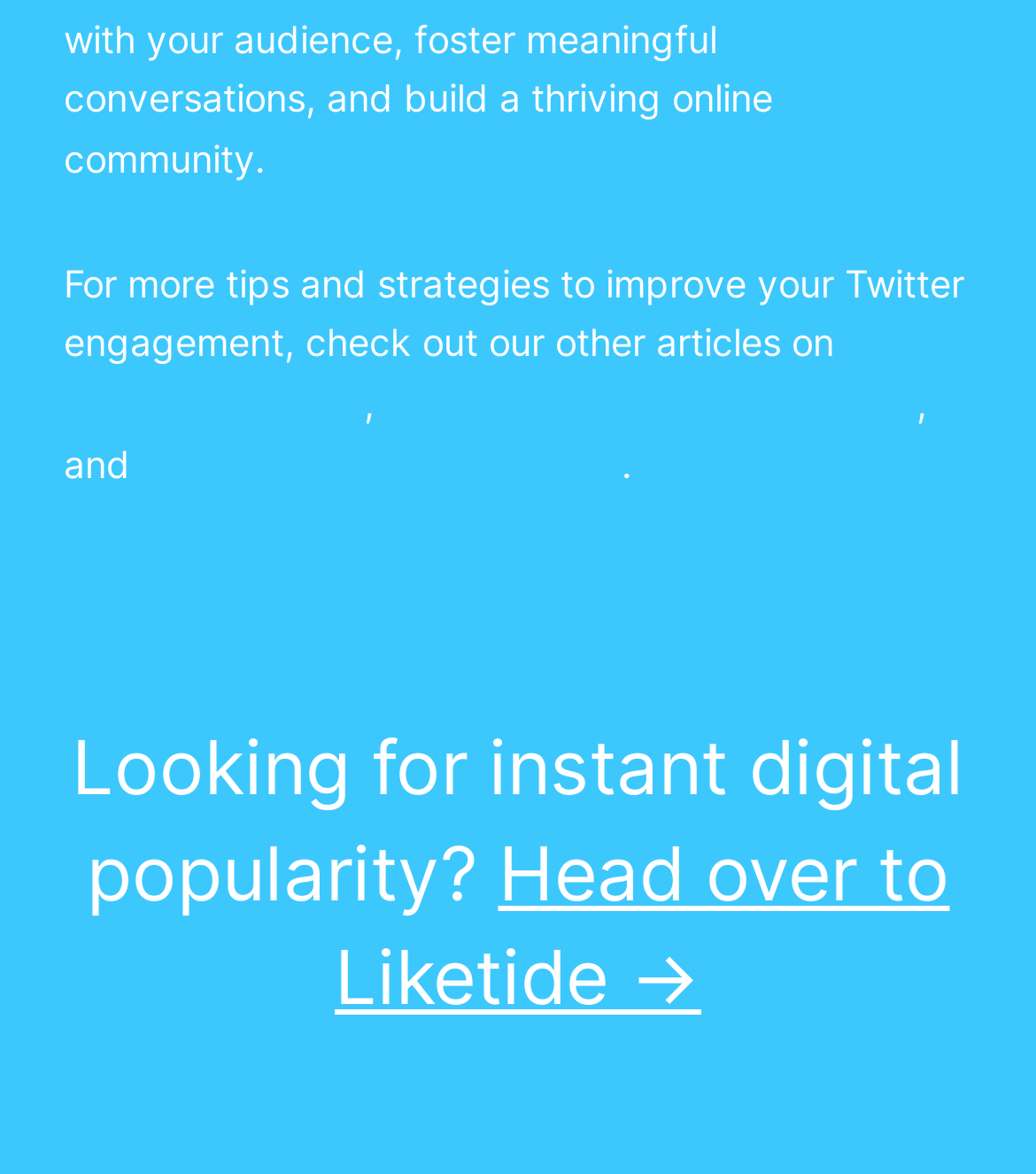How many links are provided for related articles?
Answer the question with a single word or phrase derived from the image.

3